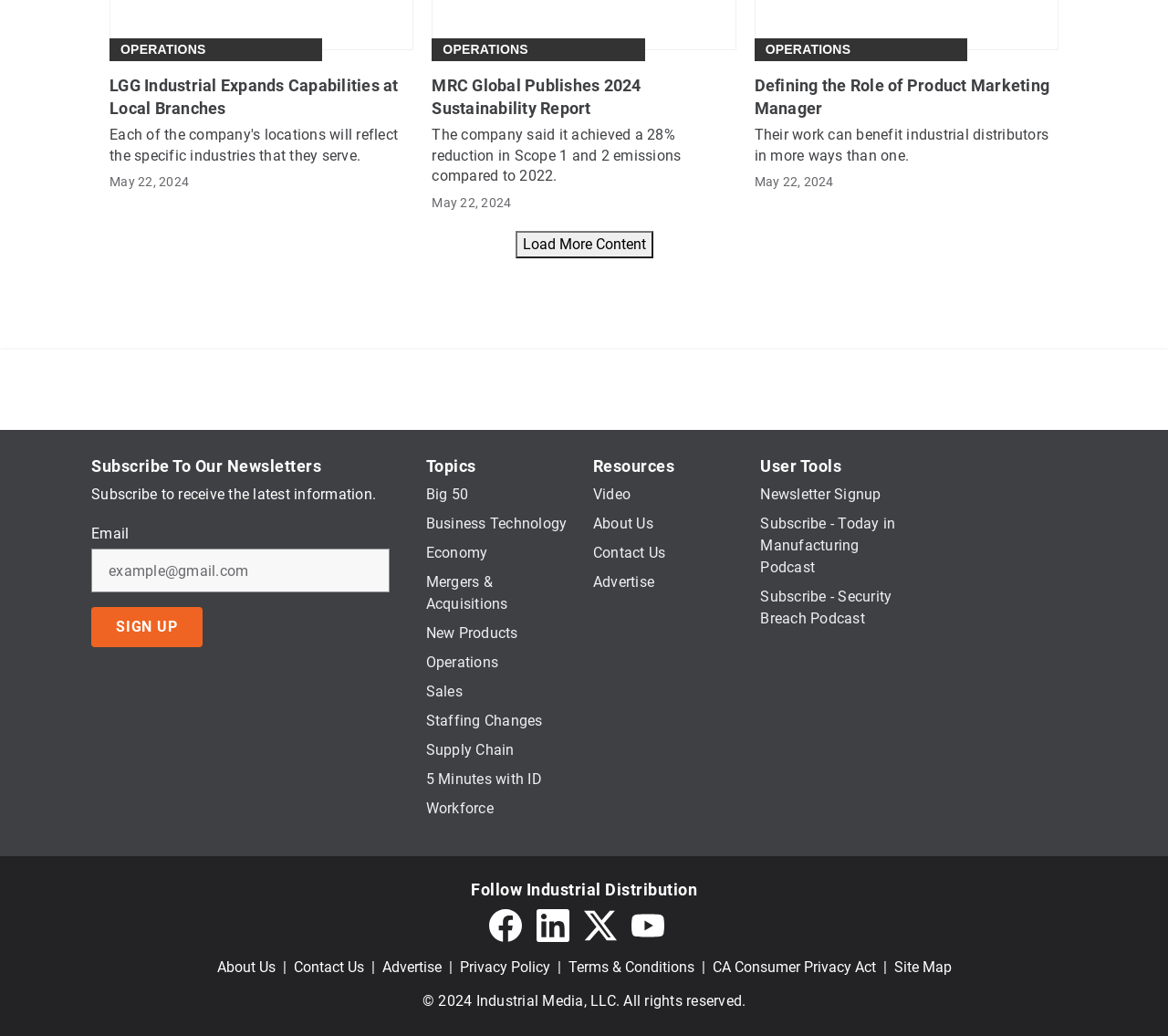Use a single word or phrase to answer the question: 
How can I receive the latest information from this website?

Subscribe to newsletters